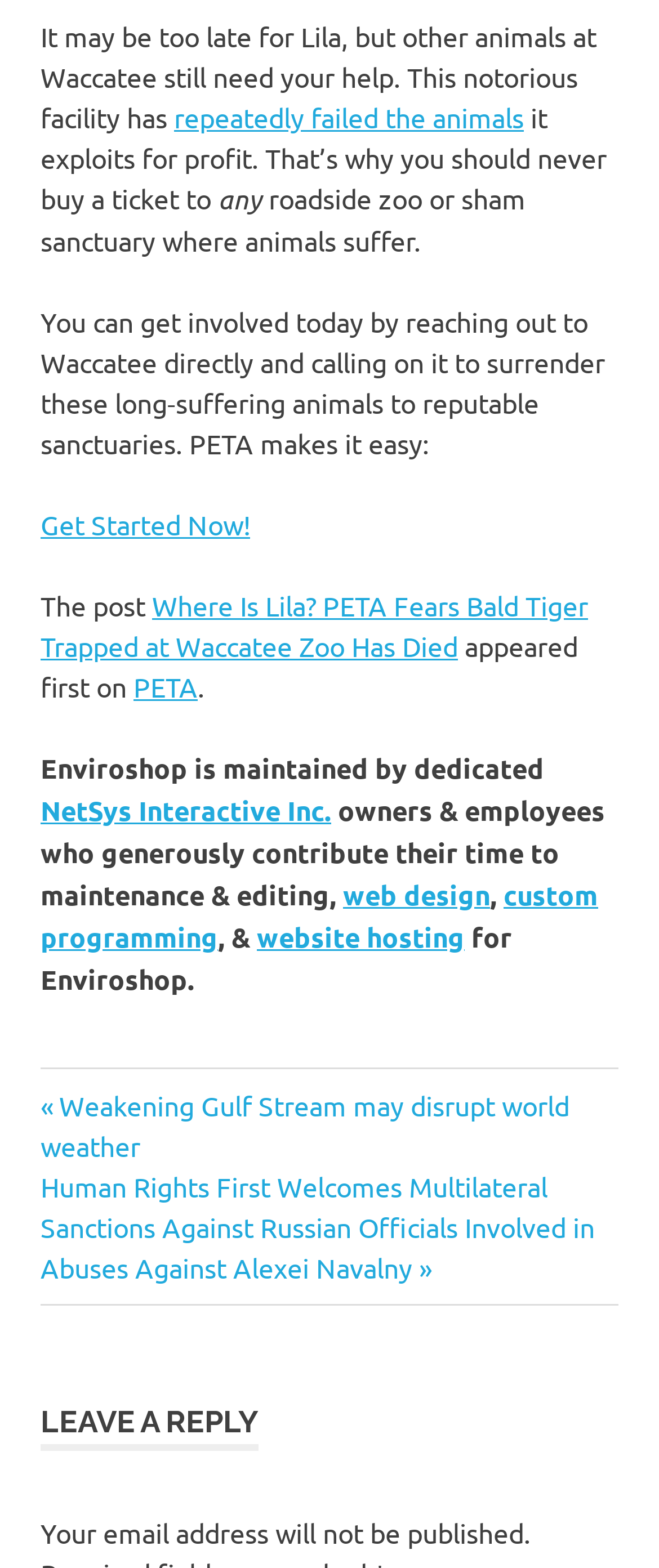Identify the bounding box coordinates of the clickable section necessary to follow the following instruction: "View Myth of Empires – Weapons and Armor Upgrade Guide and Tips". The coordinates should be presented as four float numbers from 0 to 1, i.e., [left, top, right, bottom].

None